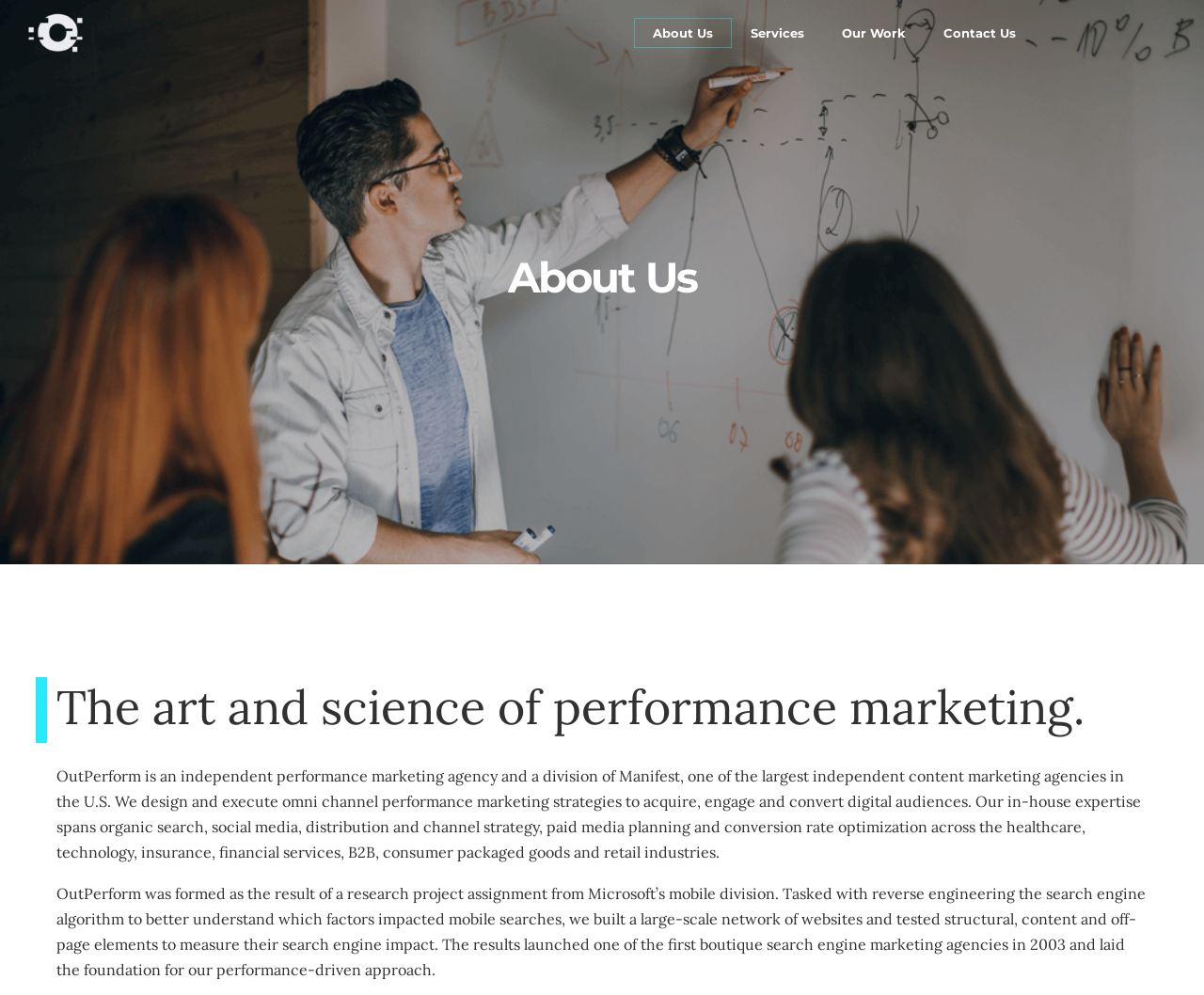What is the focus of OutPerform's marketing strategies?
Based on the screenshot, give a detailed explanation to answer the question.

The webpage mentions that OutPerform designs and executes omni-channel performance marketing strategies to acquire, engage, and convert digital audiences.